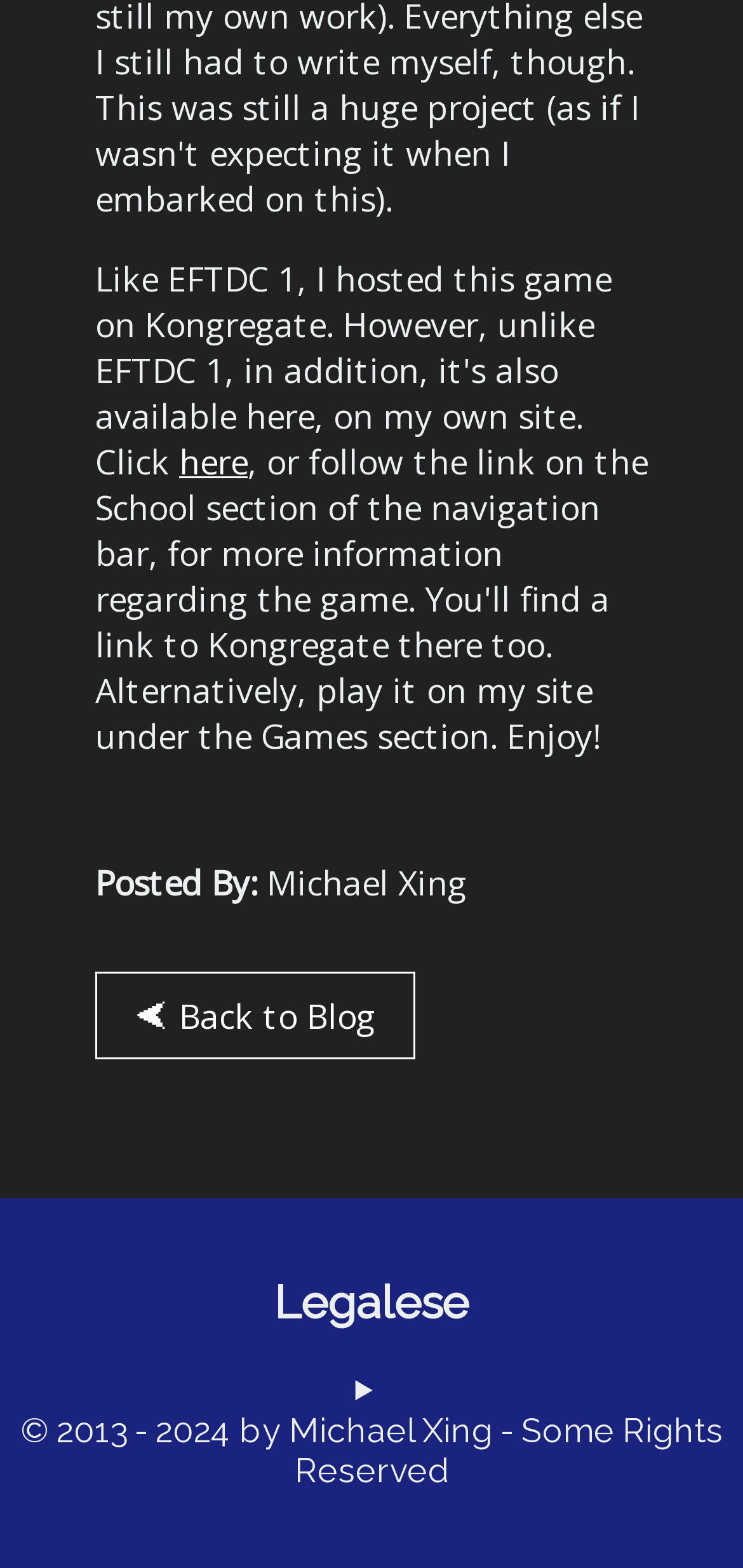Based on the image, please elaborate on the answer to the following question:
What is the vertical position of the 'Posted By:' text?

The vertical position of the 'Posted By:' text can be determined by comparing the y1 and y2 coordinates of the bounding box of the 'Posted By:' text element and the 'Michael Xing' text element. Since the y1 and y2 coordinates of the 'Posted By:' text element are smaller than those of the 'Michael Xing' text element, the 'Posted By:' text is above the 'Michael Xing' text.